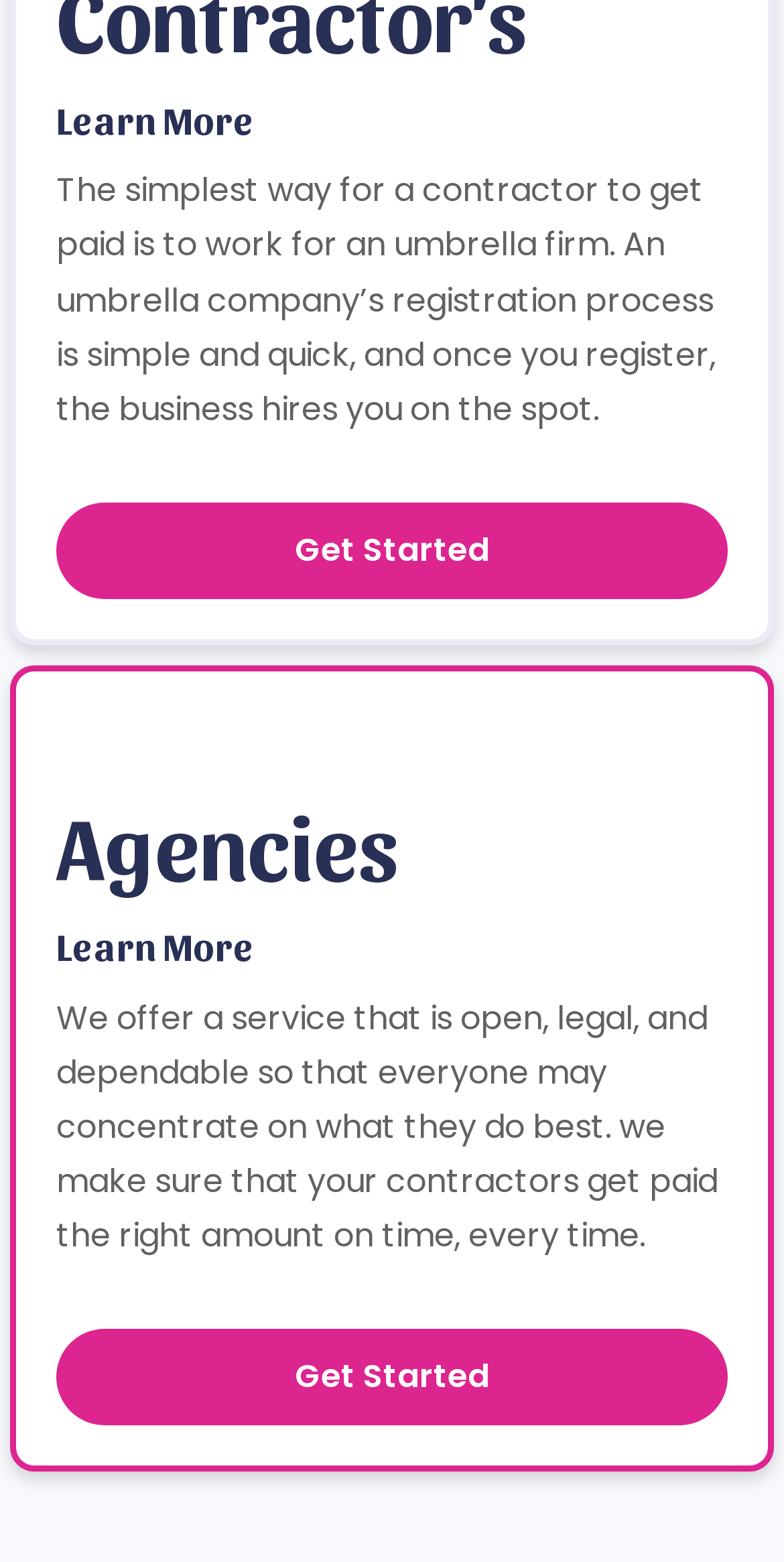What is the tone of the webpage?
Please provide a single word or phrase as your answer based on the screenshot.

Professional